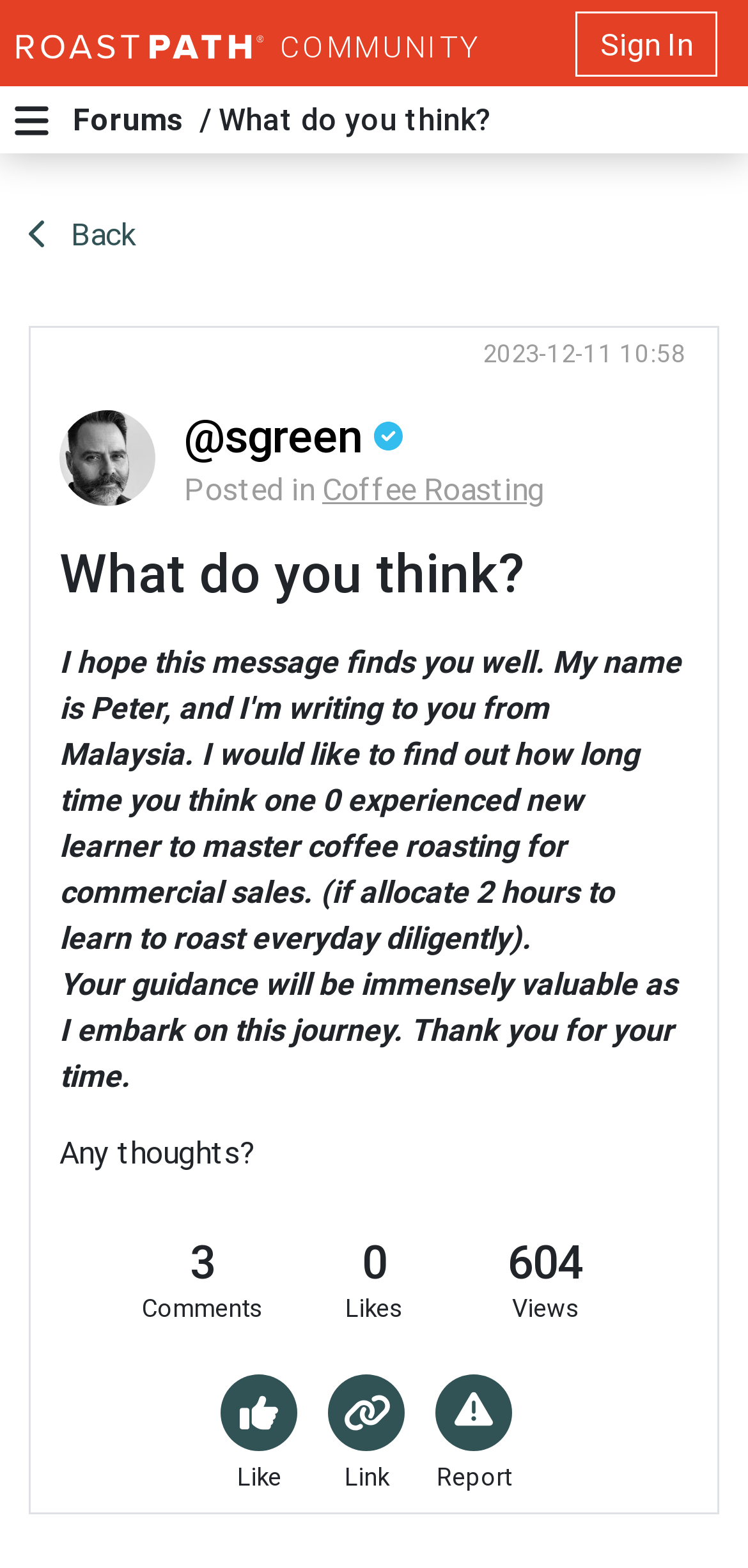Give a one-word or short phrase answer to the question: 
How many comments does the post have?

3